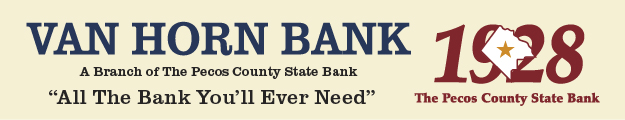Give a one-word or short phrase answer to the question: 
What is the name of the bank's parent institution?

The Pecos County State Bank